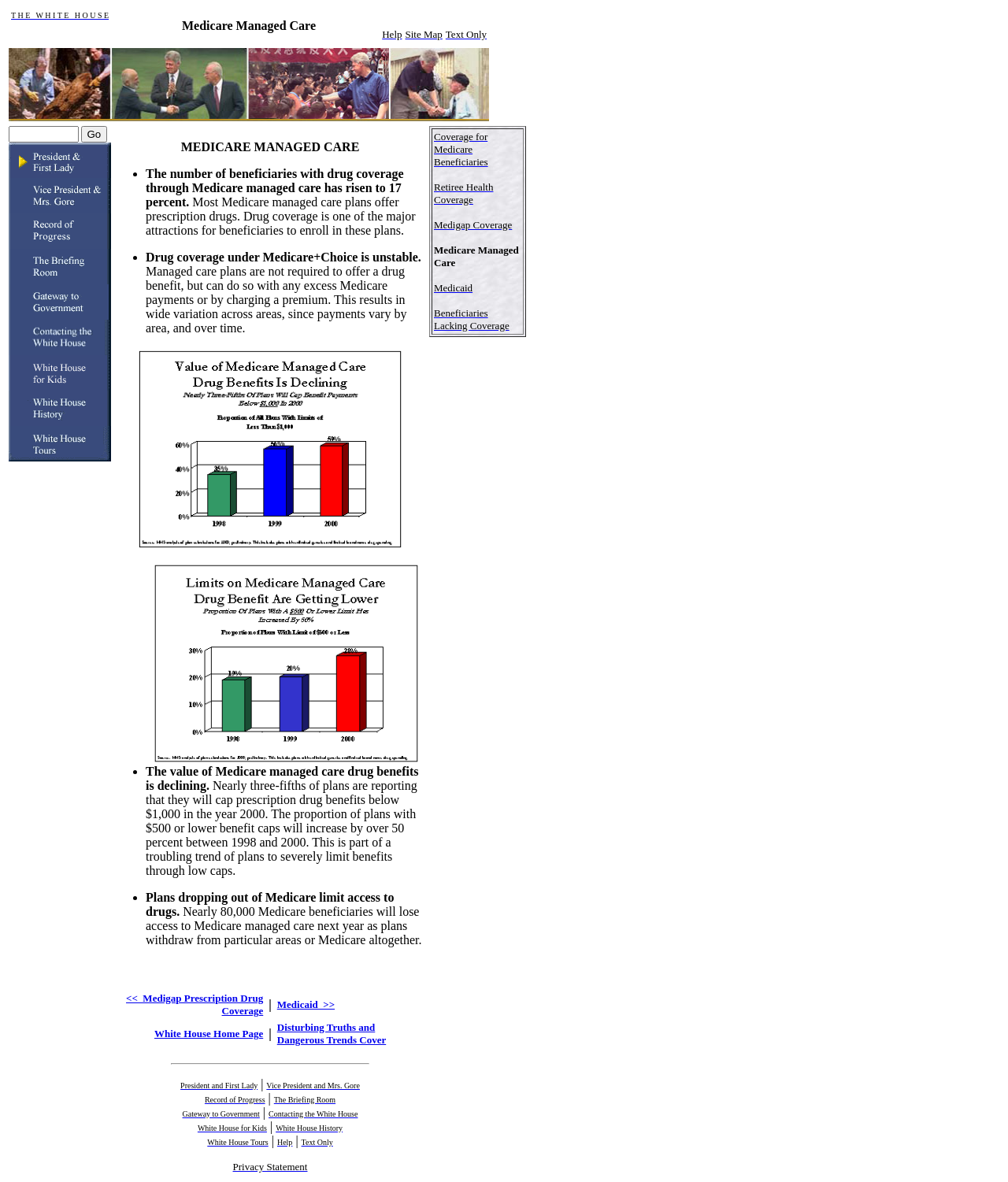Bounding box coordinates are specified in the format (top-left x, top-left y, bottom-right x, bottom-right y). All values are floating point numbers bounded between 0 and 1. Please provide the bounding box coordinate of the region this sentence describes: Medicaid

[0.43, 0.237, 0.469, 0.249]